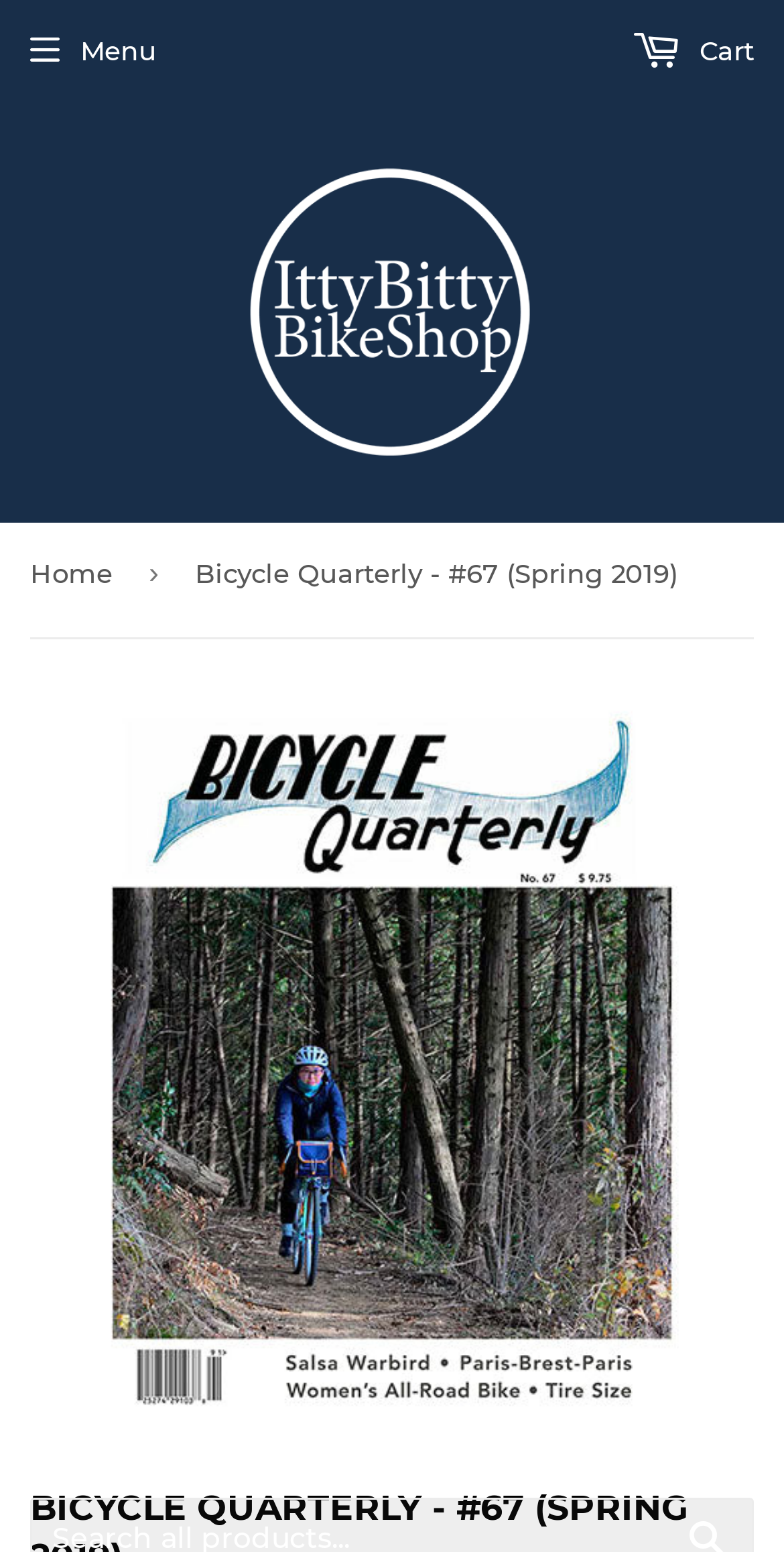What is the main image about?
Using the visual information from the image, give a one-word or short-phrase answer.

Bicycle Quarterly - #67 (Spring 2019)